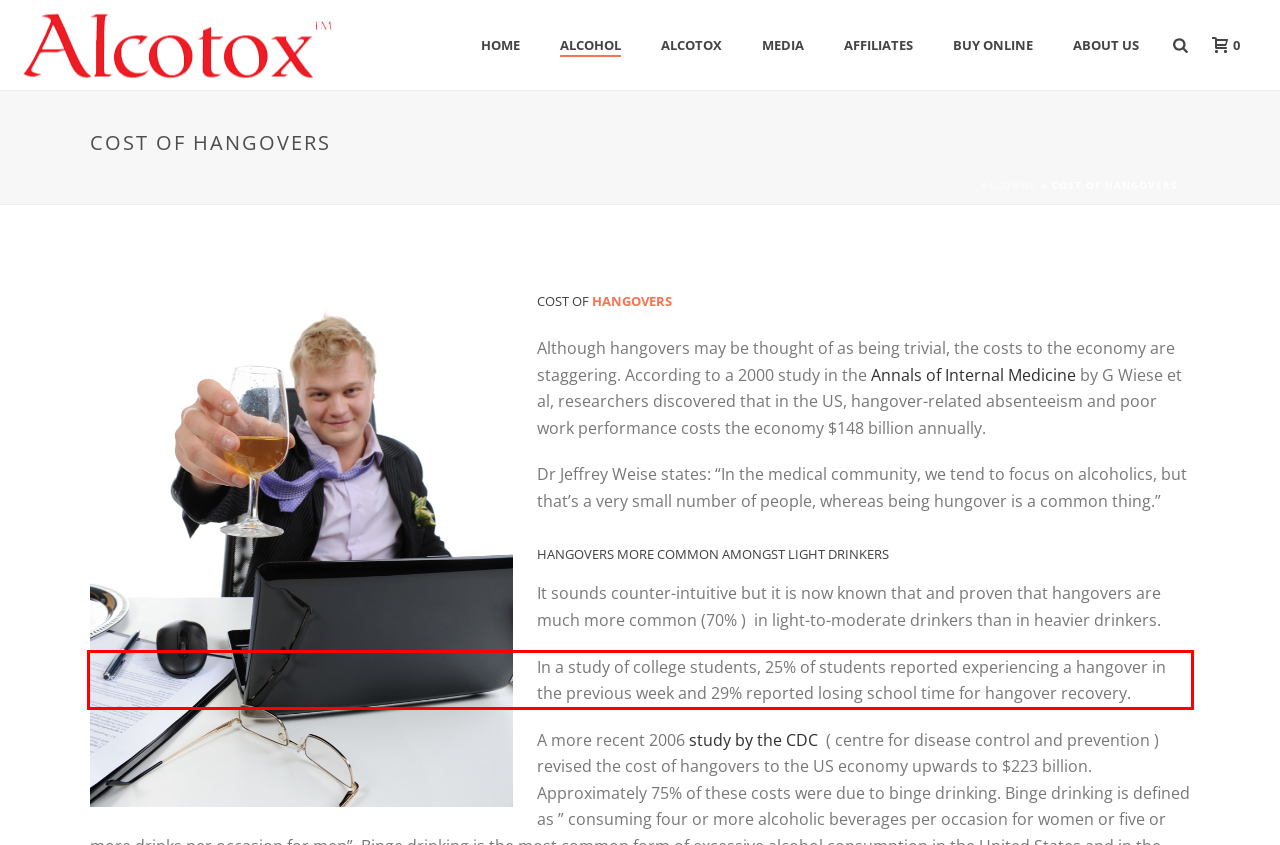Observe the screenshot of the webpage that includes a red rectangle bounding box. Conduct OCR on the content inside this red bounding box and generate the text.

In a study of college students, 25% of students reported experiencing a hangover in the previous week and 29% reported losing school time for hangover recovery.